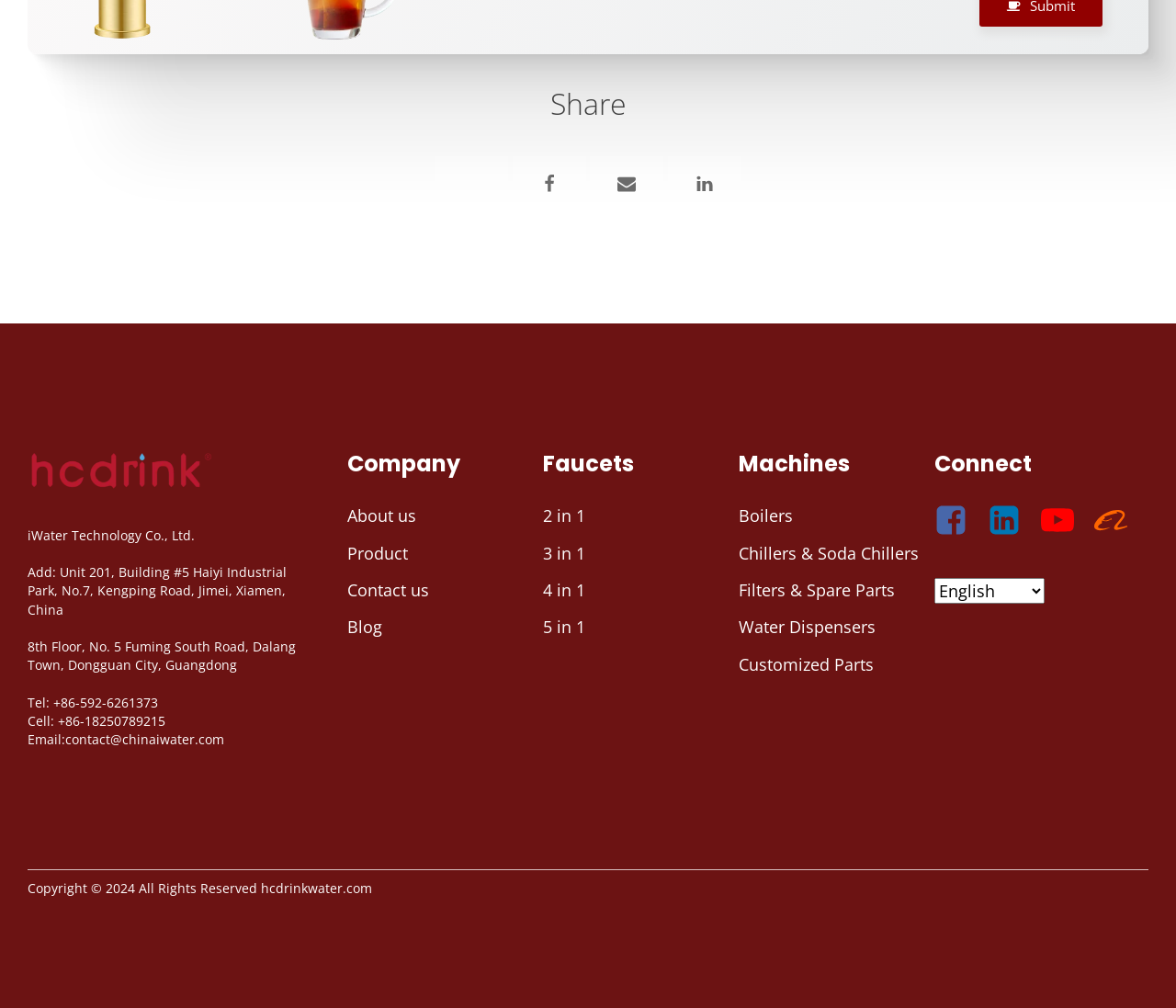Please locate the clickable area by providing the bounding box coordinates to follow this instruction: "Click the Boilers link".

[0.628, 0.5, 0.674, 0.525]